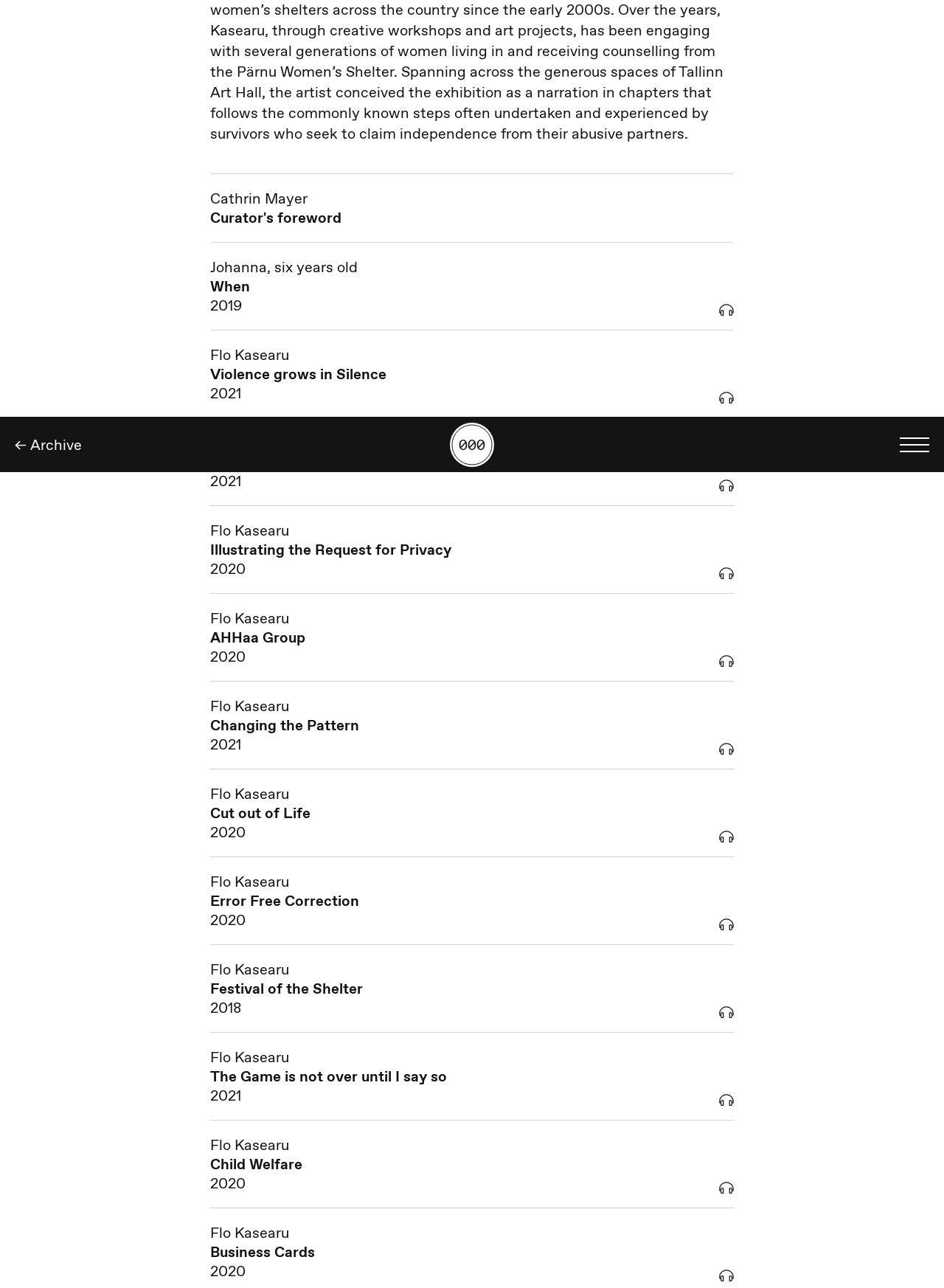Ascertain the bounding box coordinates for the UI element detailed here: "Flo Kasearu AHHaa Group 2020". The coordinates should be provided as [left, top, right, bottom] with each value being a float between 0 and 1.

[0.207, 0.444, 0.793, 0.512]